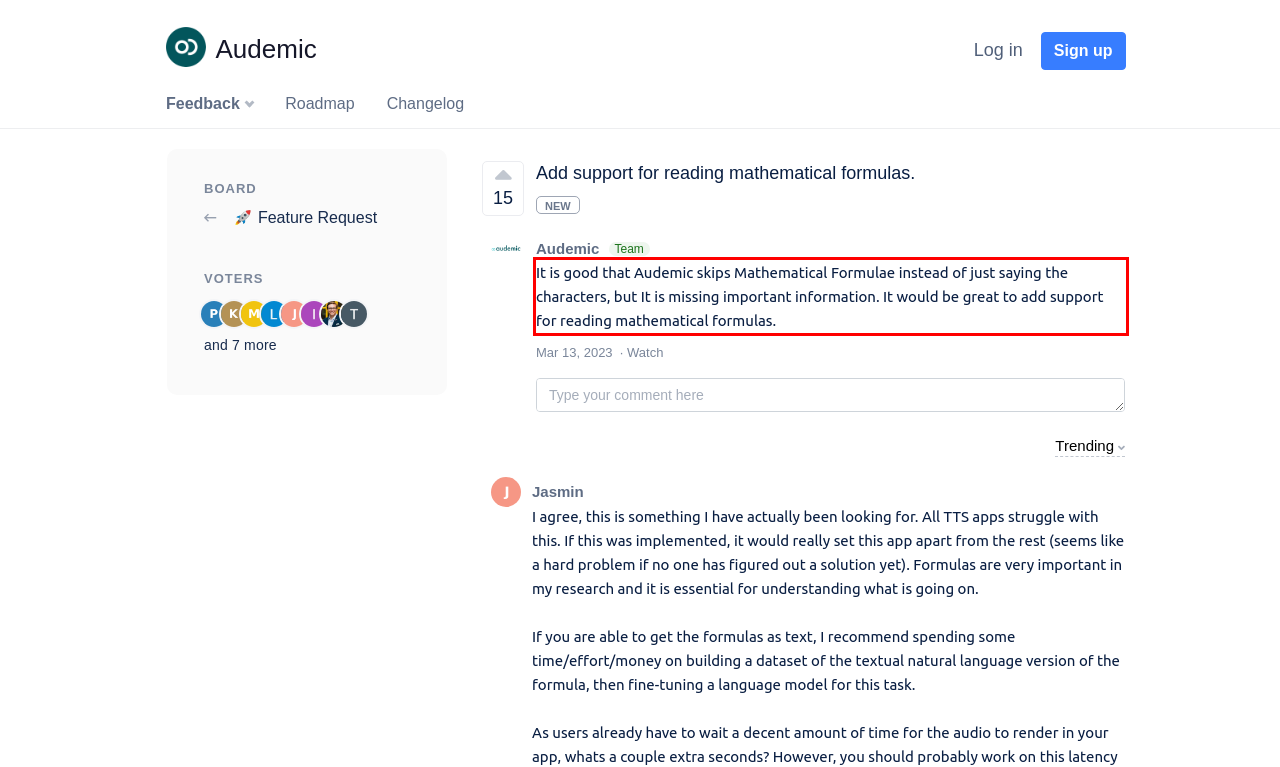Observe the screenshot of the webpage that includes a red rectangle bounding box. Conduct OCR on the content inside this red bounding box and generate the text.

It is good that Audemic skips Mathematical Formulae instead of just saying the characters, but It is missing important information. It would be great to add support for reading mathematical formulas.